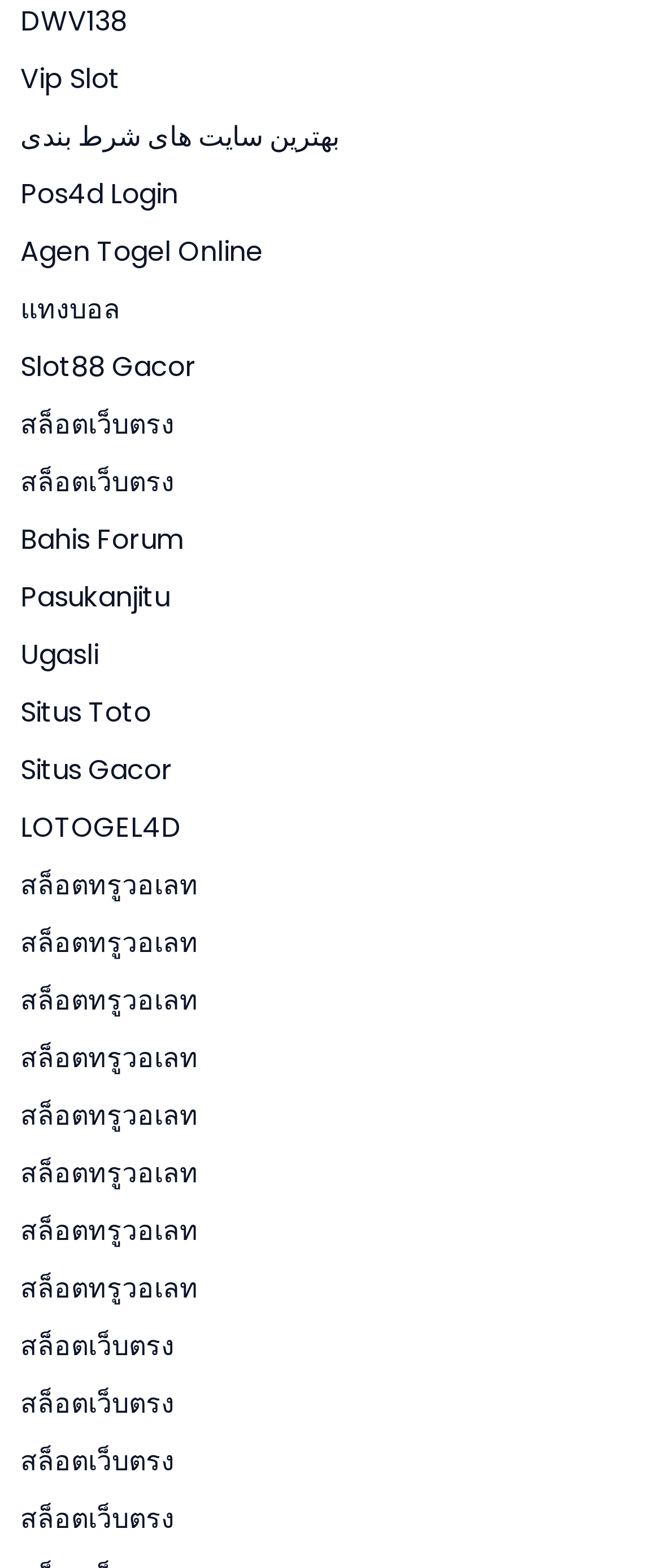Determine the bounding box coordinates of the region that needs to be clicked to achieve the task: "Visit Vip Slot website".

[0.031, 0.038, 0.182, 0.063]